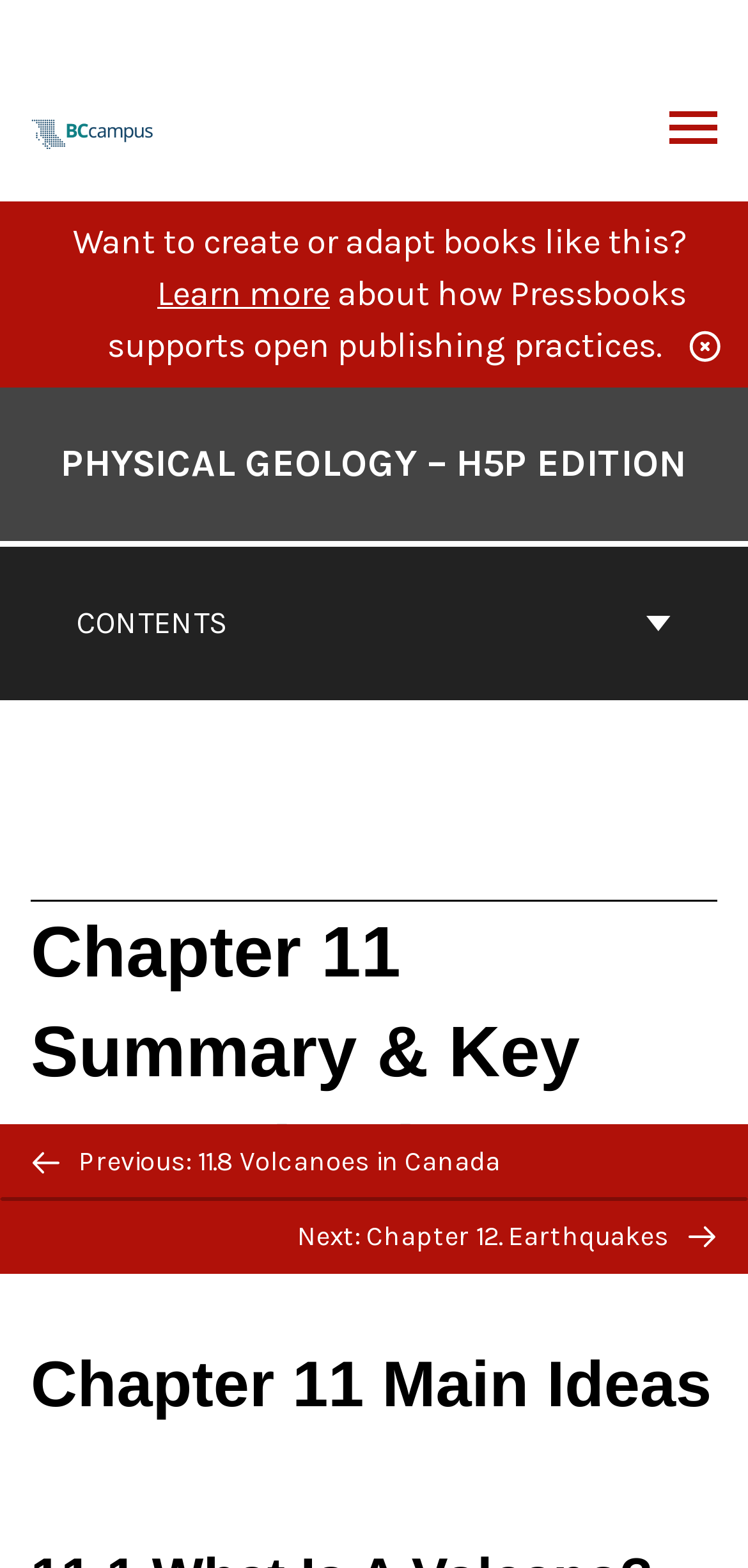Extract the bounding box of the UI element described as: "services".

None